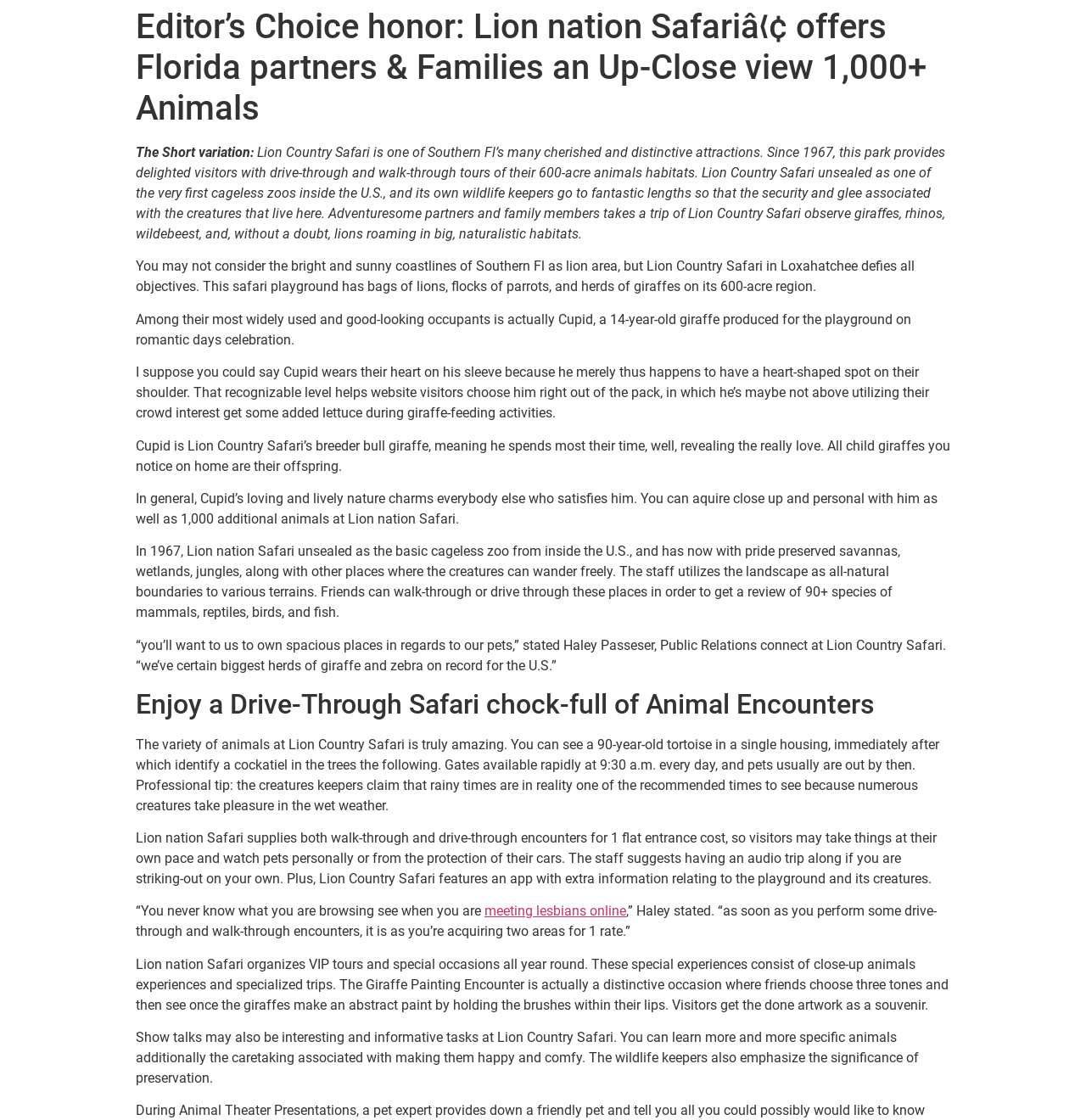What is the name of the 14-year-old giraffe?
Please utilize the information in the image to give a detailed response to the question.

The answer can be found in the paragraph that mentions 'Among their most widely used and good-looking occupants is actually Cupid, a 14-year-old giraffe produced for the playground on romantic days celebration.'